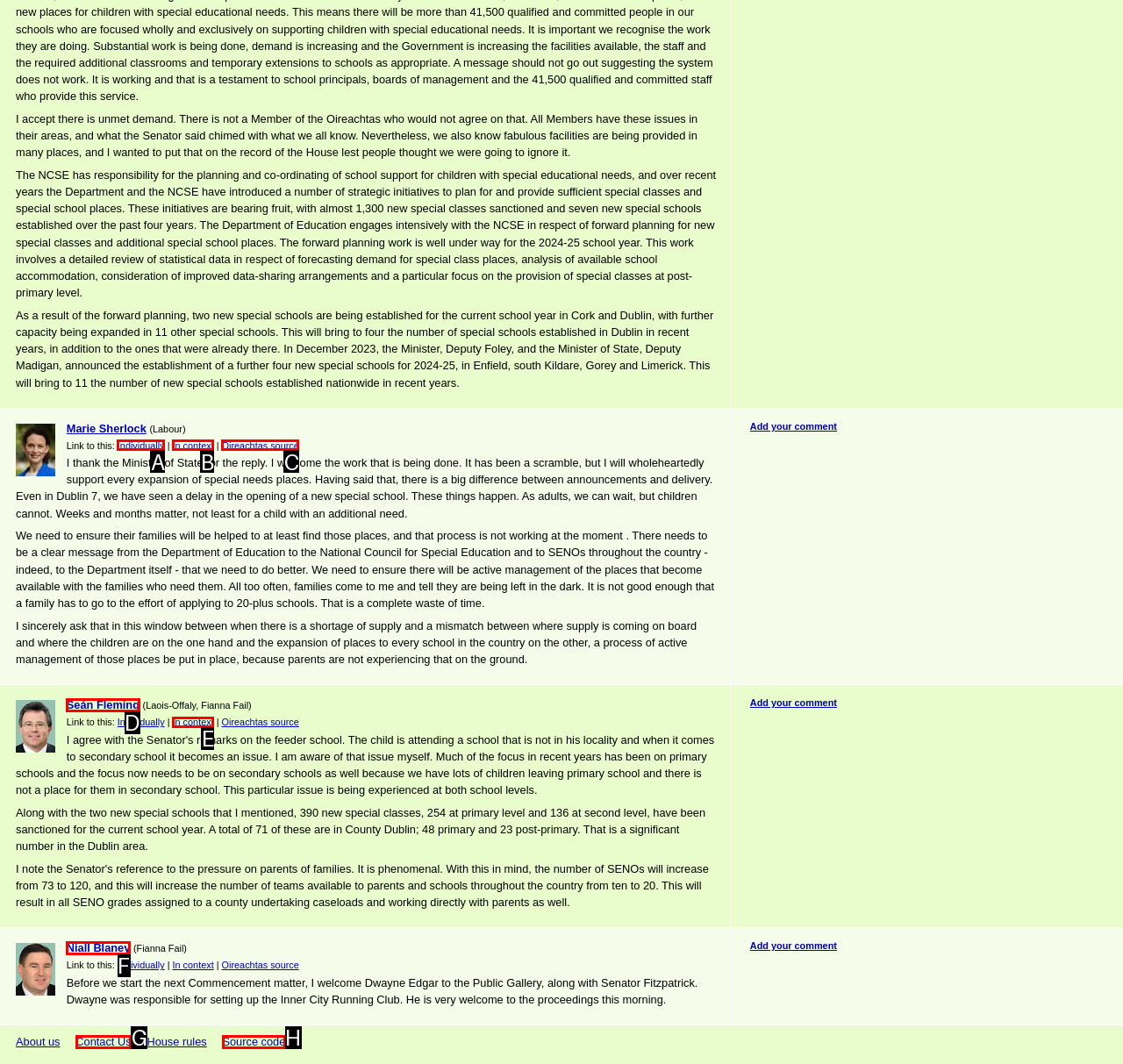Identify the HTML element to click to execute this task: View the photo of Niall Blaney Respond with the letter corresponding to the proper option.

F